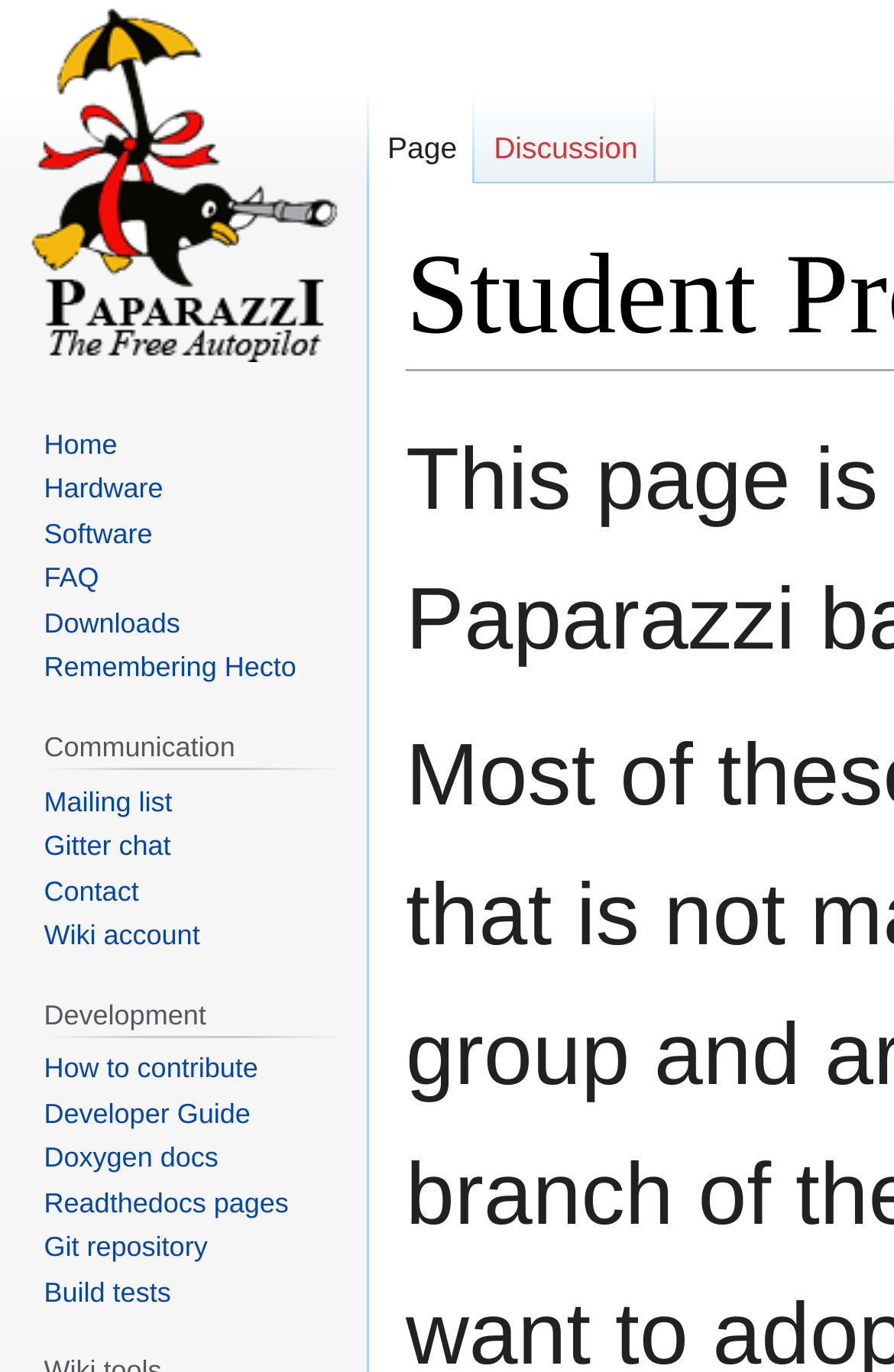Give a detailed overview of the webpage's appearance and contents.

This webpage is about Student Projects related to PaparazziUAV. At the top, there are two links, "Jump to navigation" and "Jump to search", positioned side by side. Below them, there is a navigation section titled "Namespaces" with two links, "Page" and "Discussion". 

On the top-left corner, there is a link "Visit the main page". To the right of this link, there are three navigation sections: "Navigation", "Communication", and "Development". 

The "Navigation" section contains six links: "Home", "Hardware", "Software", "FAQ", "Downloads", and "Remembering Hecto". These links are stacked vertically.

The "Communication" section has a heading "Communication" and four links: "Mailing list", "Gitter chat", "Contact", and "Wiki account". These links are also stacked vertically.

The "Development" section has a heading "Development" and six links: "How to contribute", "Developer Guide", "Doxygen docs", "Readthedocs pages", "Git repository", and "Build tests". Again, these links are stacked vertically.

Overall, the webpage has a simple and organized structure, with clear headings and concise link texts, making it easy to navigate and find relevant information.